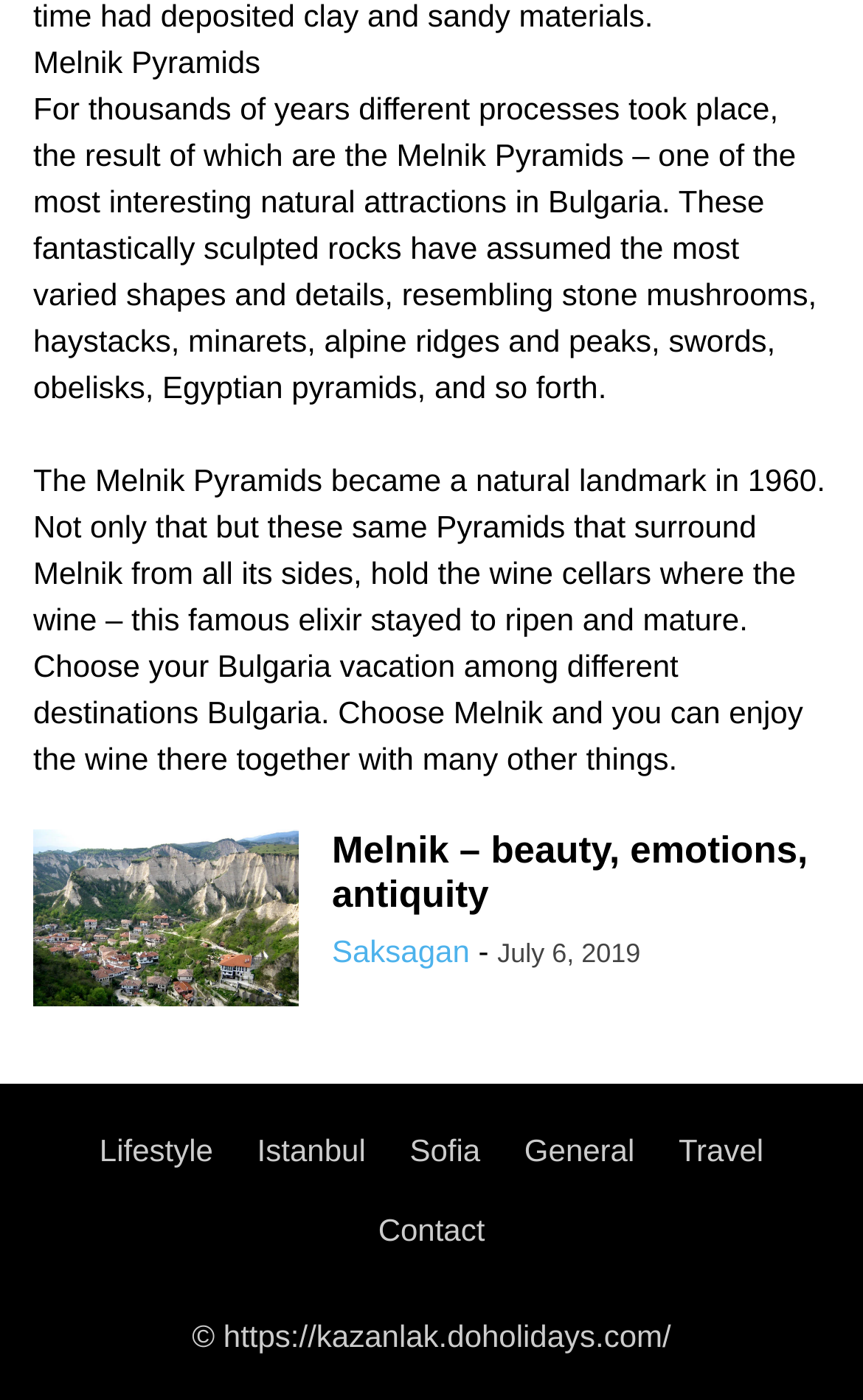What is the copyright information?
Carefully examine the image and provide a detailed answer to the question.

The copyright information is mentioned in the last StaticText element, which says '© https://kazanlak.doholidays.com/'.